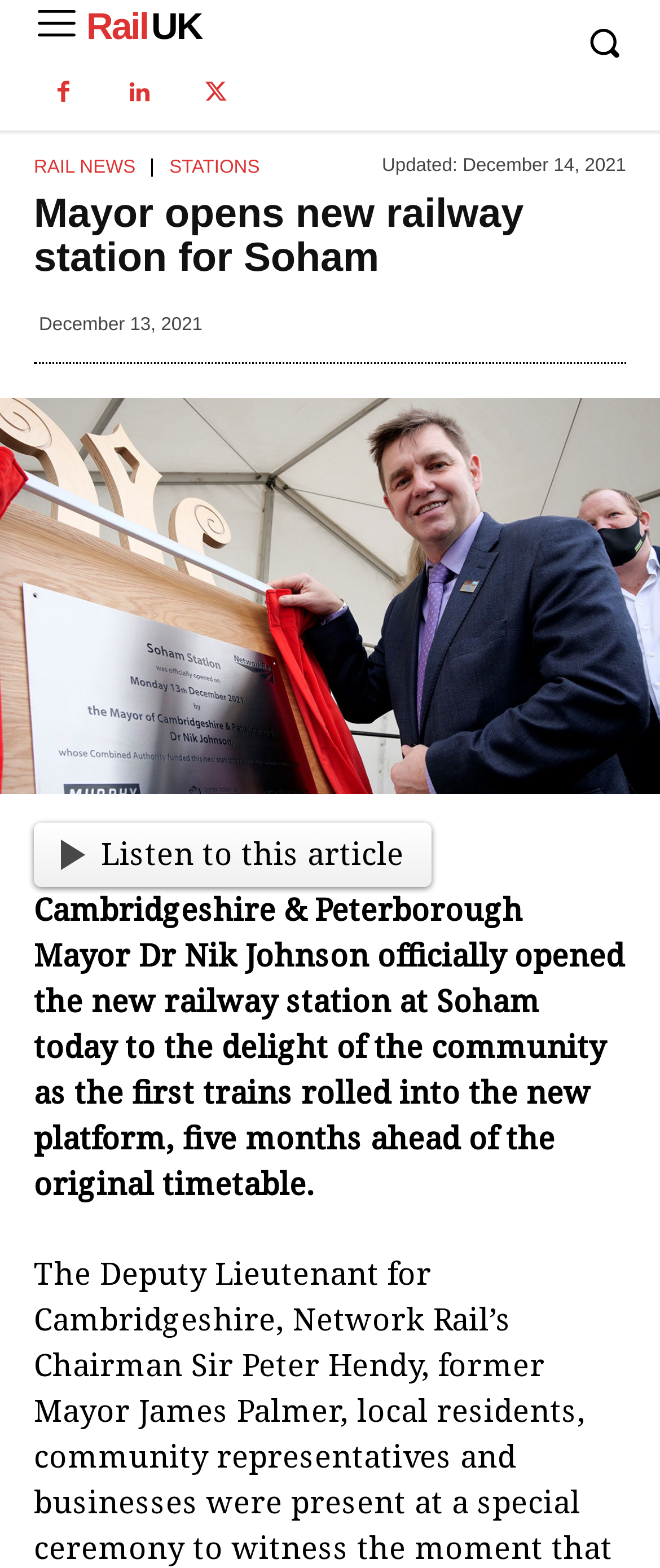Based on the element description: "Facebook", identify the bounding box coordinates for this UI element. The coordinates must be four float numbers between 0 and 1, listed as [left, top, right, bottom].

[0.051, 0.04, 0.141, 0.078]